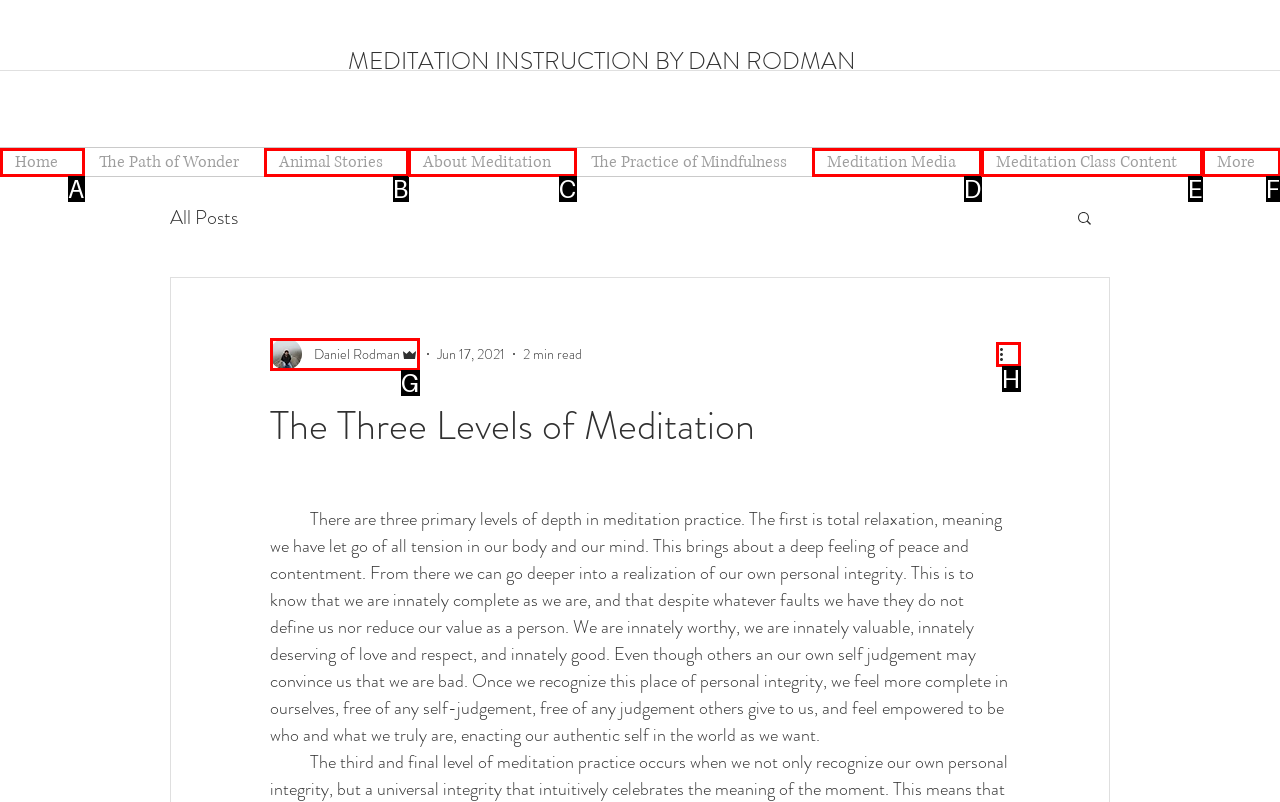Determine which option fits the element description: Meditation Class Content
Answer with the option’s letter directly.

E